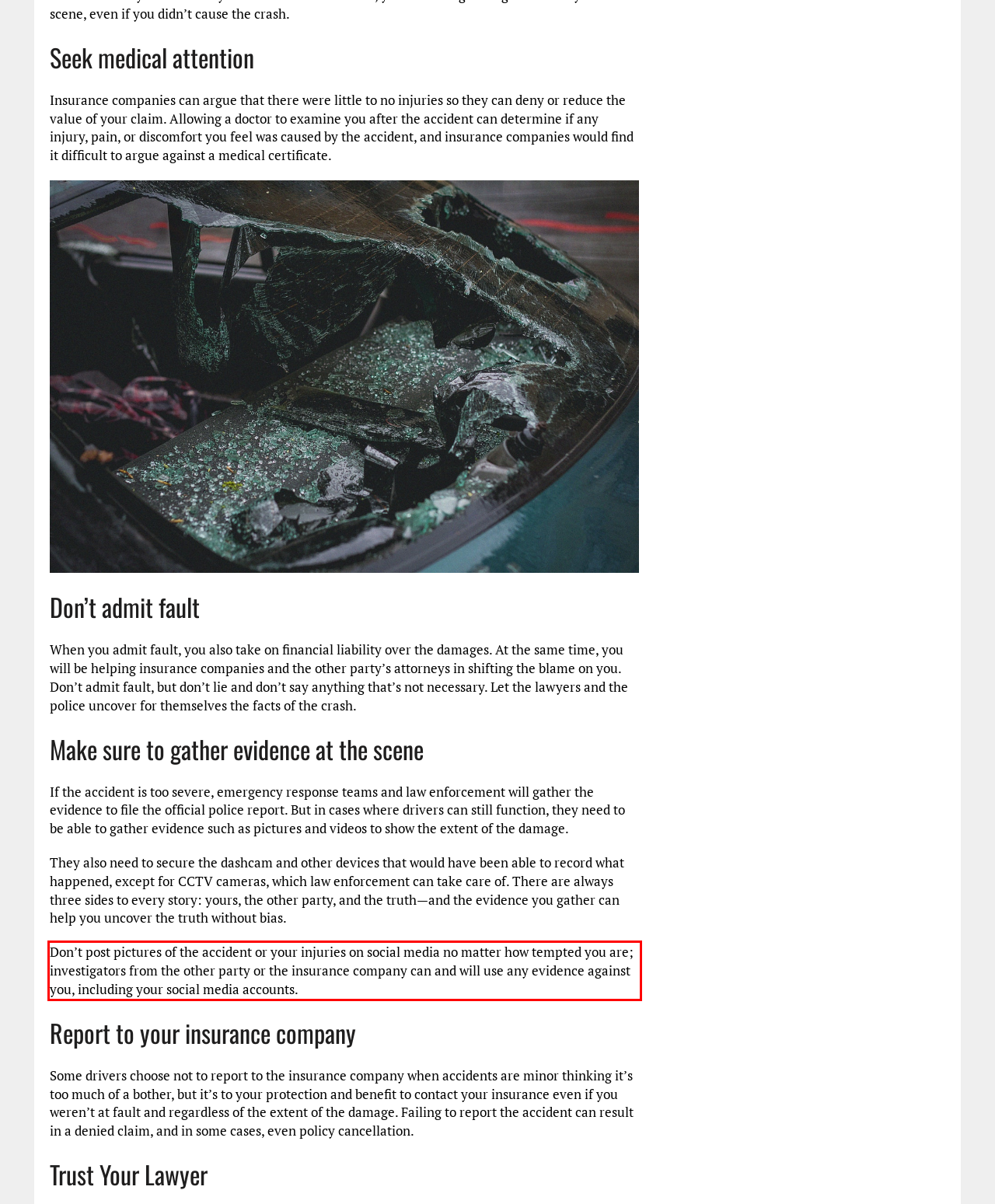Within the screenshot of the webpage, there is a red rectangle. Please recognize and generate the text content inside this red bounding box.

Don’t post pictures of the accident or your injuries on social media no matter how tempted you are; investigators from the other party or the insurance company can and will use any evidence against you, including your social media accounts.